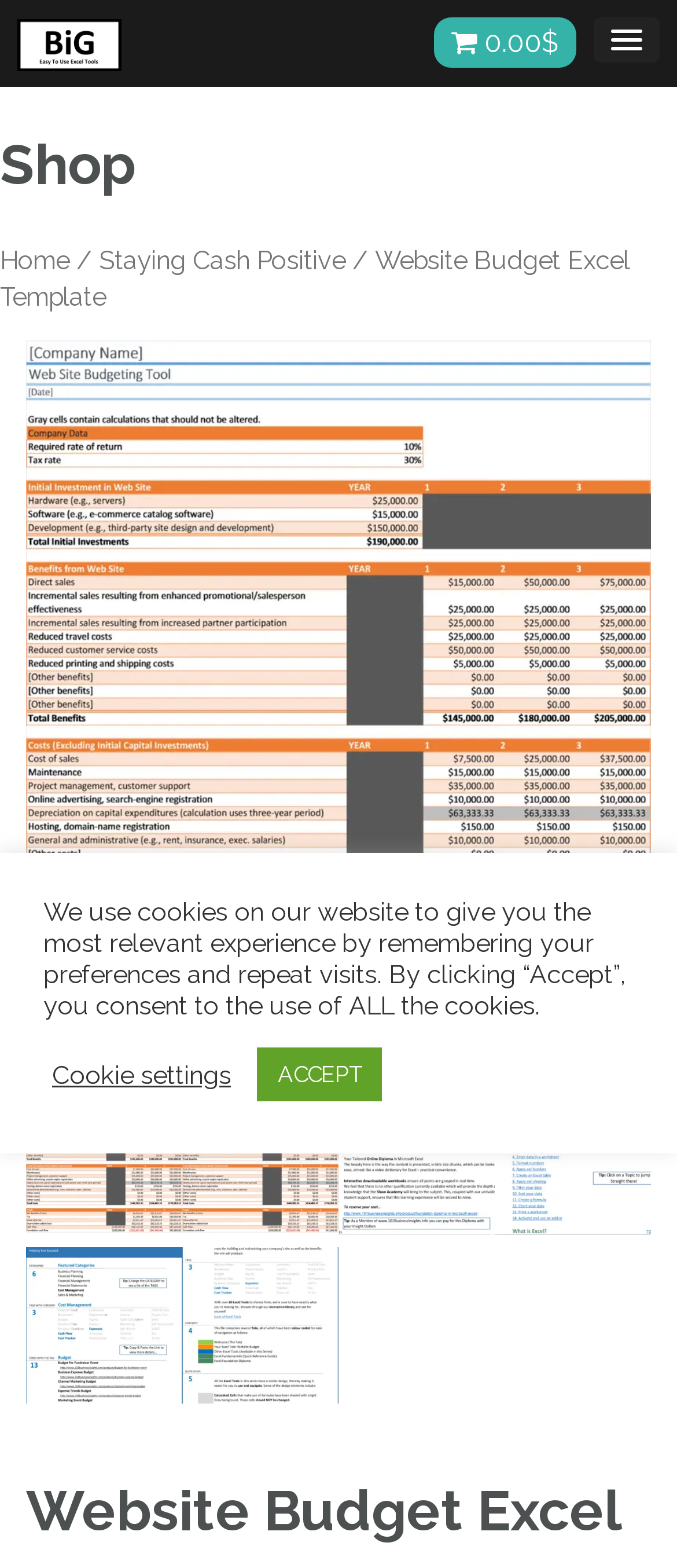Please specify the coordinates of the bounding box for the element that should be clicked to carry out this instruction: "Click the 'Staying Cash Positive' link". The coordinates must be four float numbers between 0 and 1, formatted as [left, top, right, bottom].

[0.146, 0.157, 0.51, 0.176]